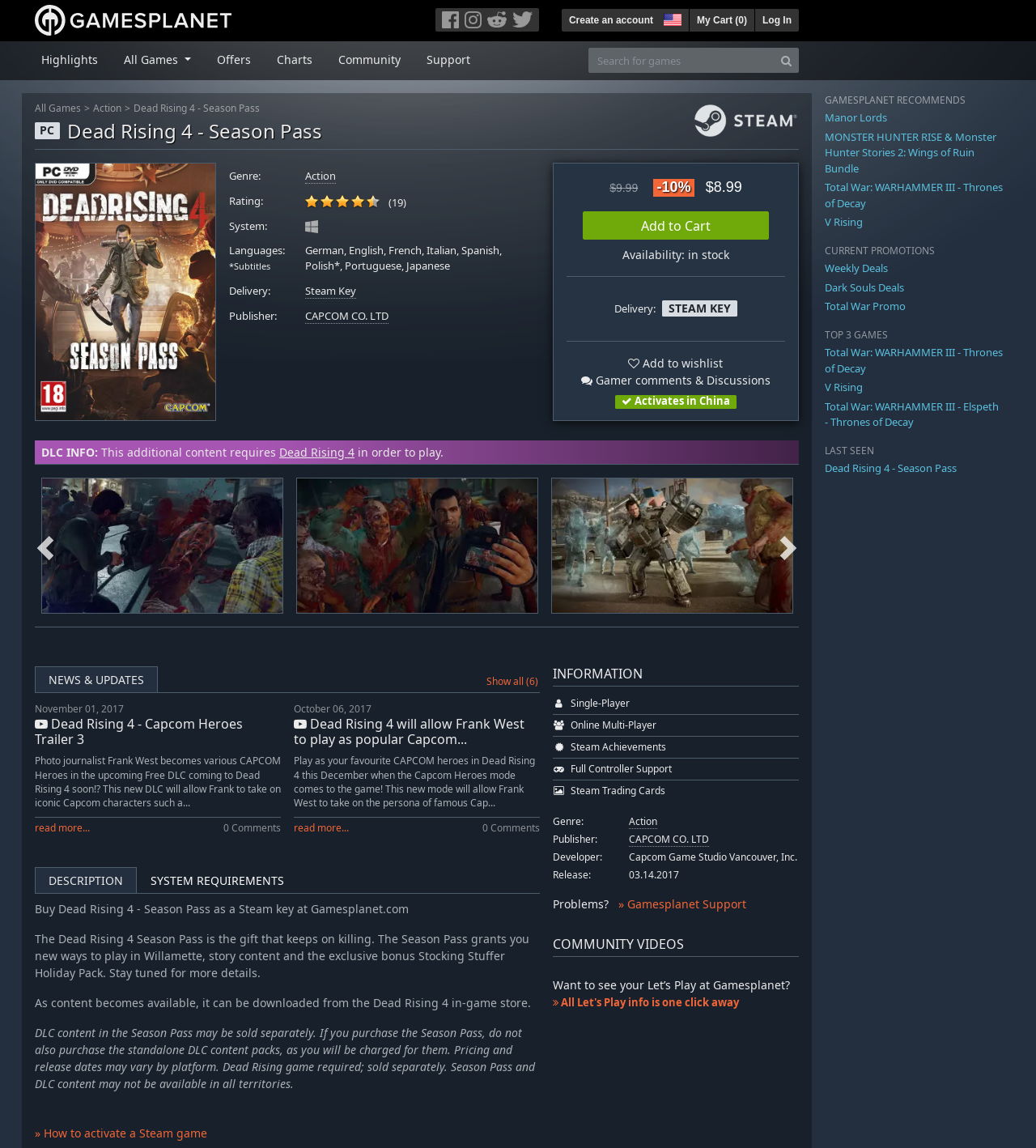Identify the bounding box coordinates for the region of the element that should be clicked to carry out the instruction: "Add to Cart". The bounding box coordinates should be four float numbers between 0 and 1, i.e., [left, top, right, bottom].

[0.563, 0.184, 0.742, 0.209]